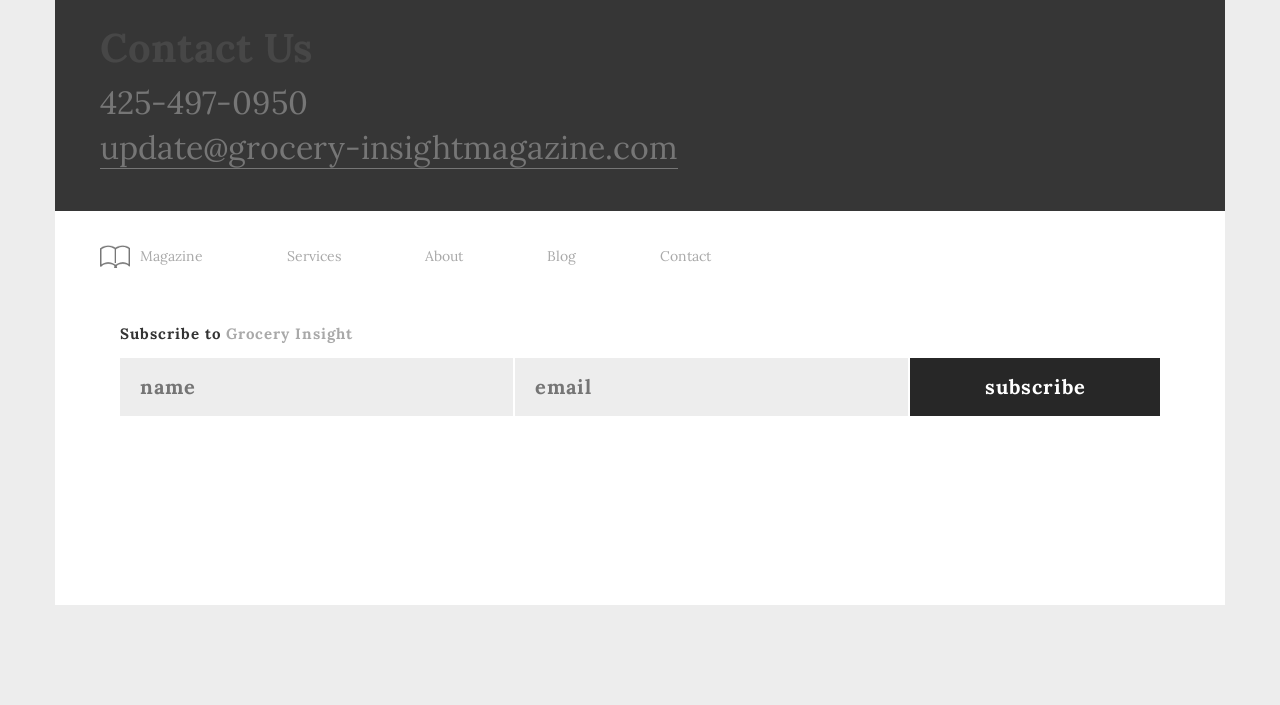Please determine the bounding box coordinates for the element that should be clicked to follow these instructions: "Call the phone number".

[0.078, 0.116, 0.241, 0.174]